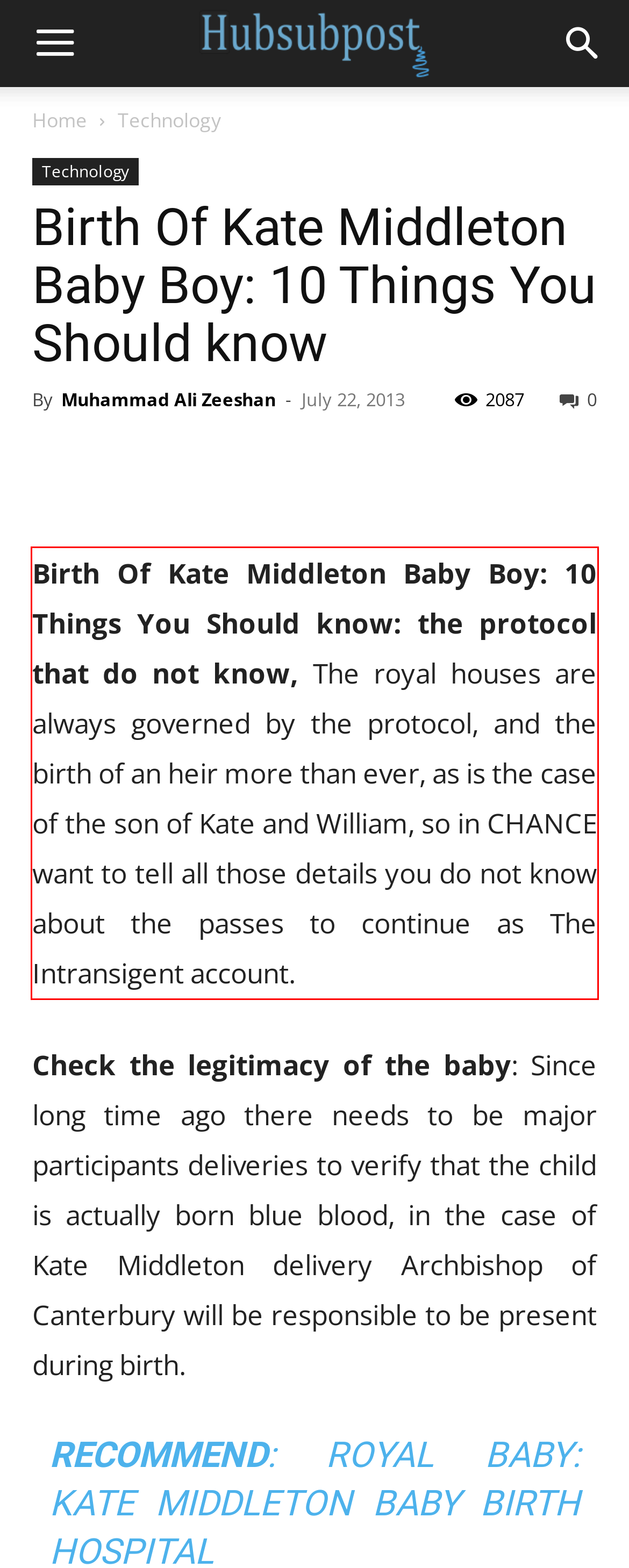Using OCR, extract the text content found within the red bounding box in the given webpage screenshot.

Birth Of Kate Middleton Baby Boy: 10 Things You Should know: the protocol that do not know, The royal houses are always governed by the protocol, and the birth of an heir more than ever, as is the case of the son of Kate and William, so in CHANCE want to tell all those details you do not know about the passes to continue as The Intransigent account.